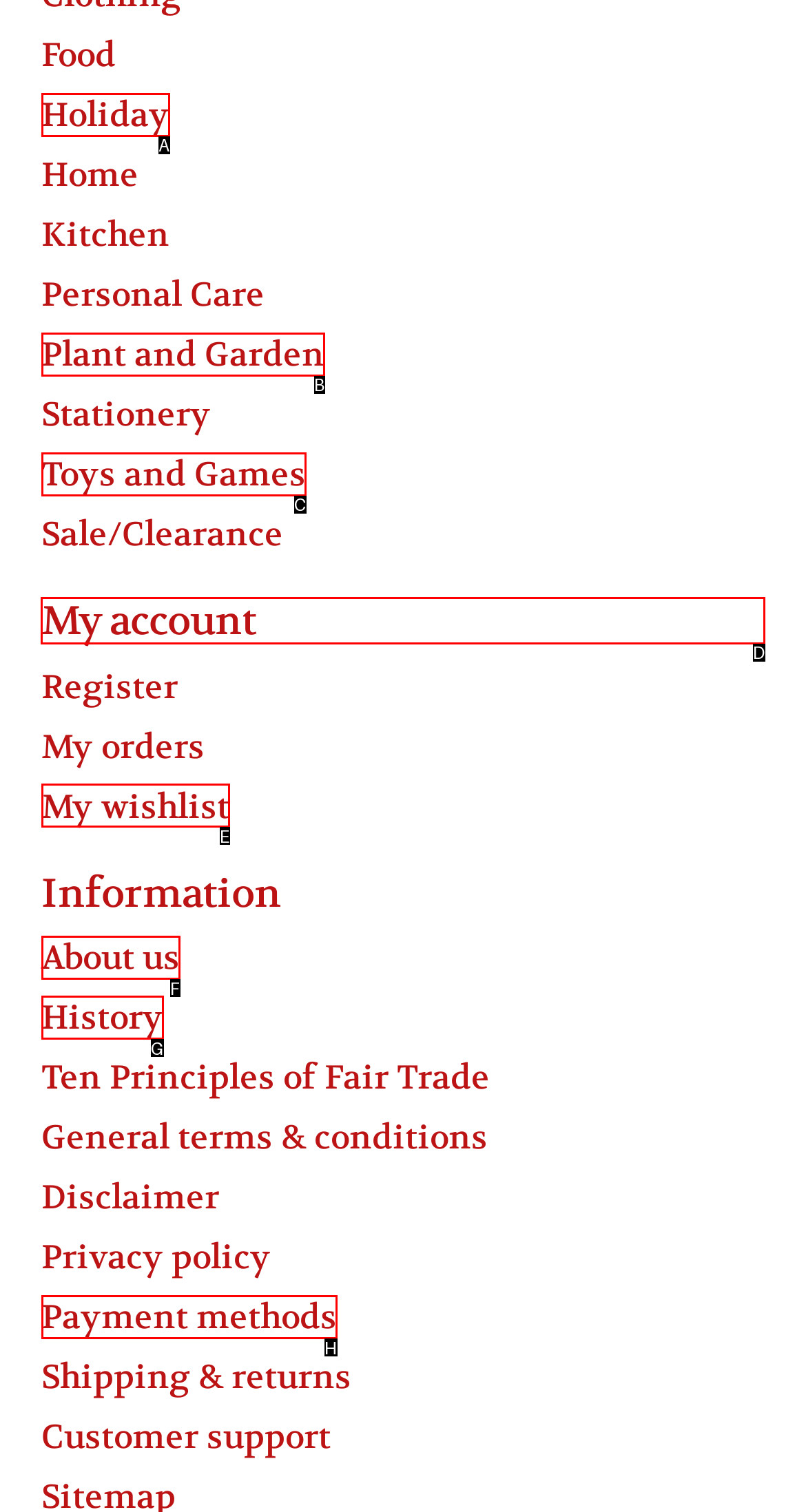Choose the HTML element to click for this instruction: Access my account Answer with the letter of the correct choice from the given options.

D